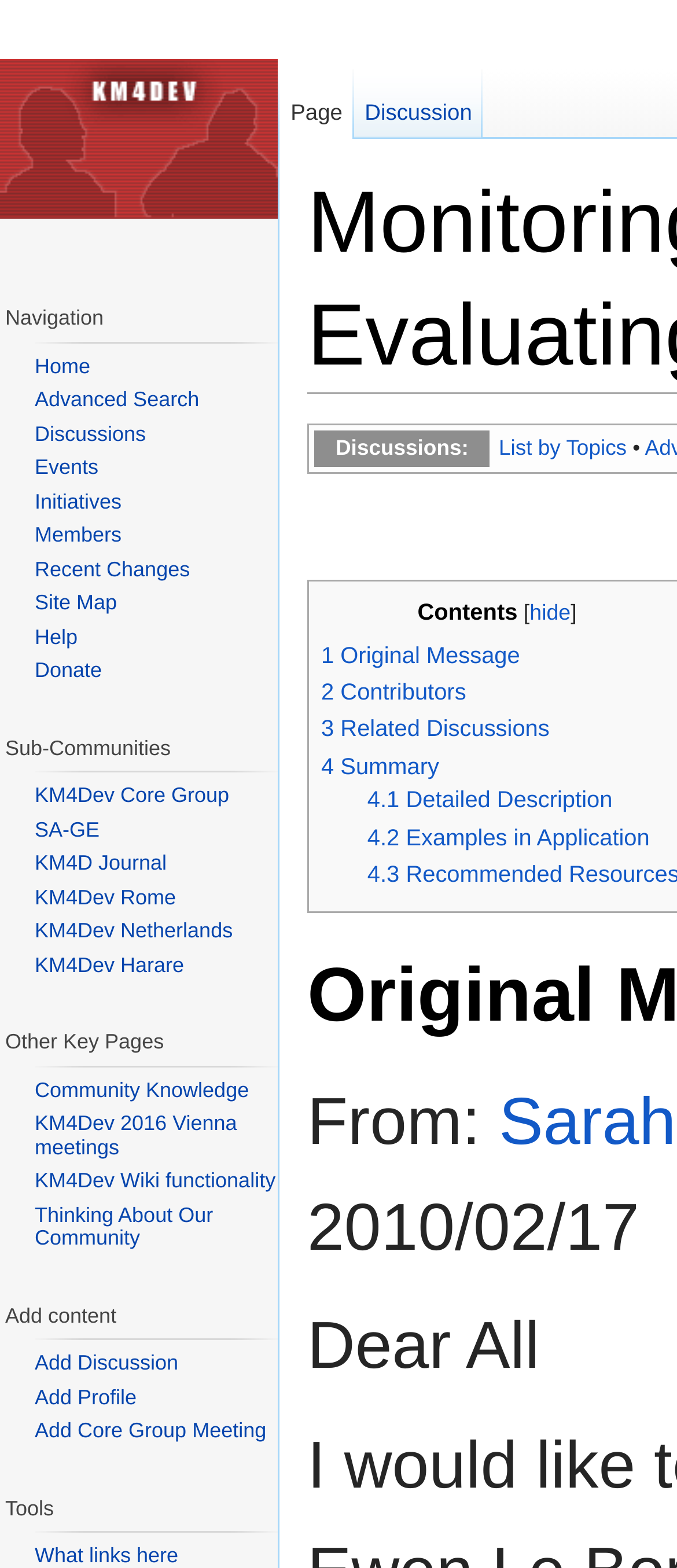Determine the bounding box coordinates of the region that needs to be clicked to achieve the task: "Share via Facebook".

None